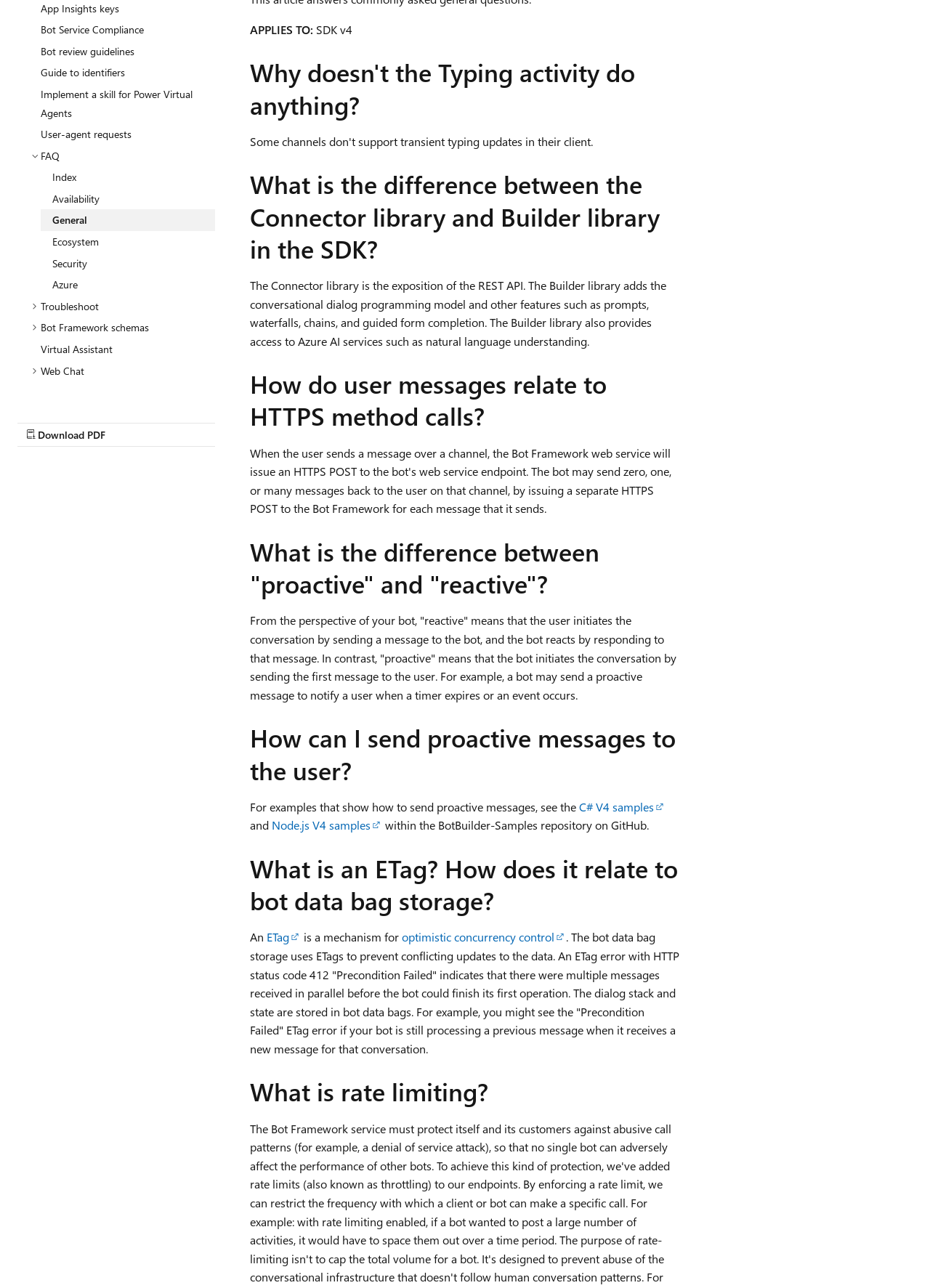Please predict the bounding box coordinates (top-left x, top-left y, bottom-right x, bottom-right y) for the UI element in the screenshot that fits the description: Download PDF

[0.019, 0.329, 0.231, 0.346]